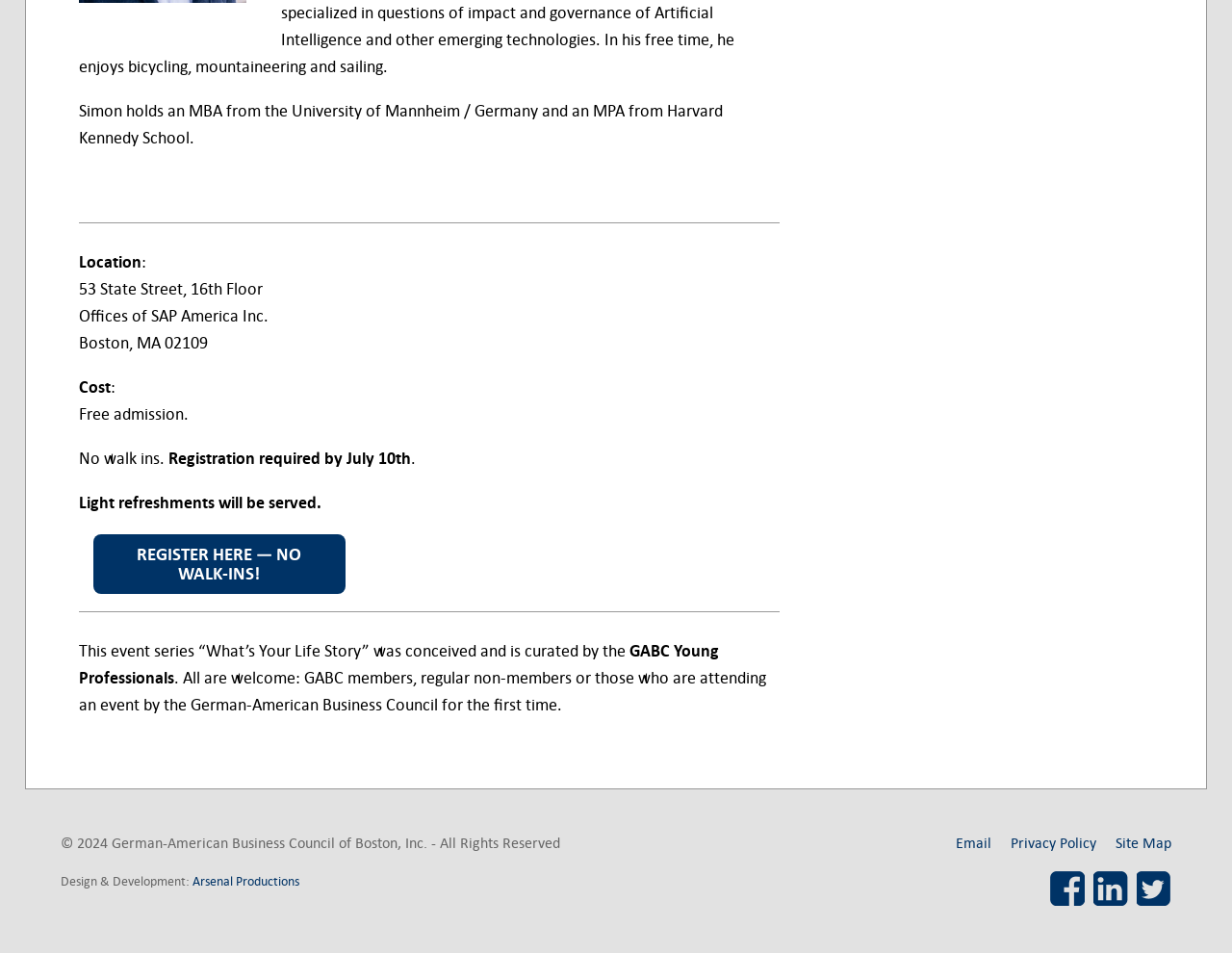Can you find the bounding box coordinates for the element that needs to be clicked to execute this instruction: "view the site map"? The coordinates should be given as four float numbers between 0 and 1, i.e., [left, top, right, bottom].

[0.906, 0.875, 0.951, 0.894]